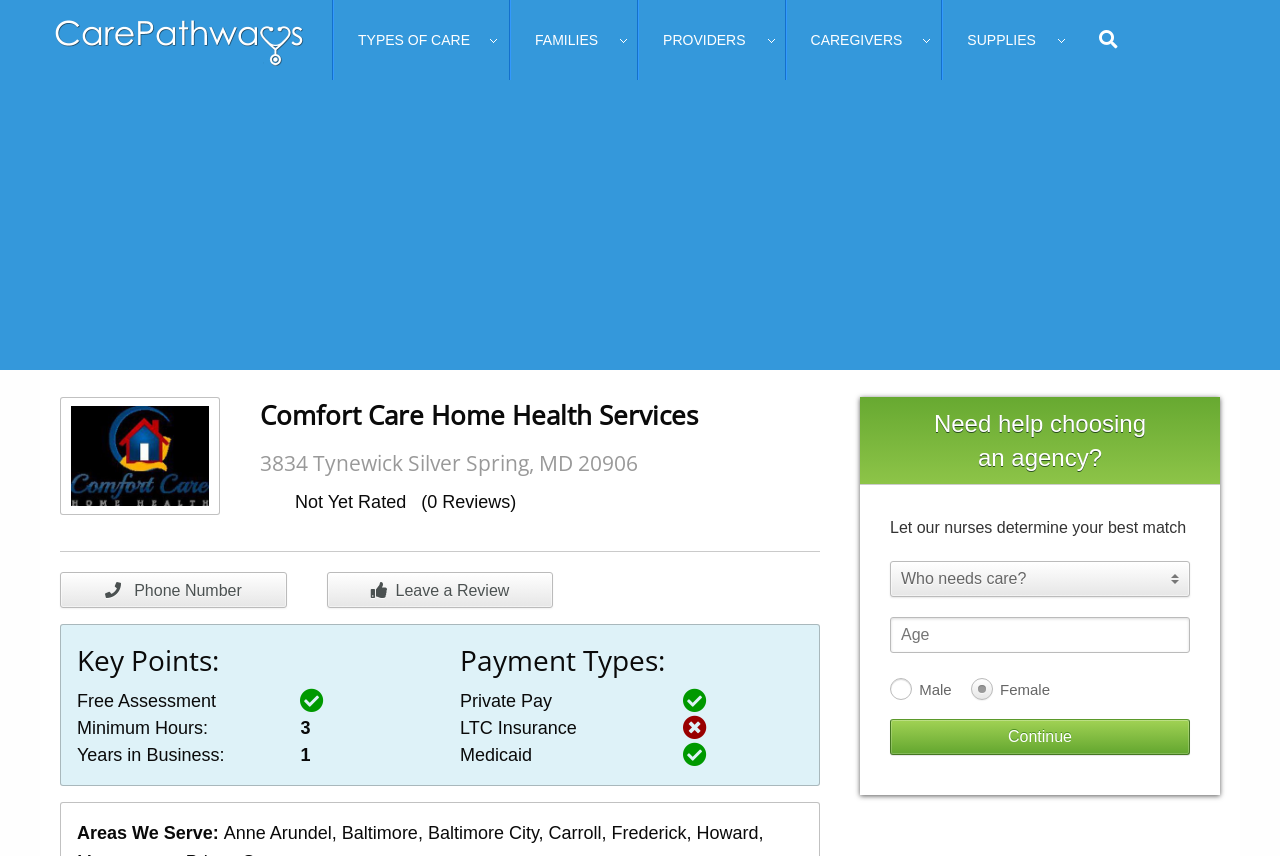Can you show the bounding box coordinates of the region to click on to complete the task described in the instruction: "Click on the 'TYPES OF CARE' link"?

[0.261, 0.0, 0.386, 0.093]